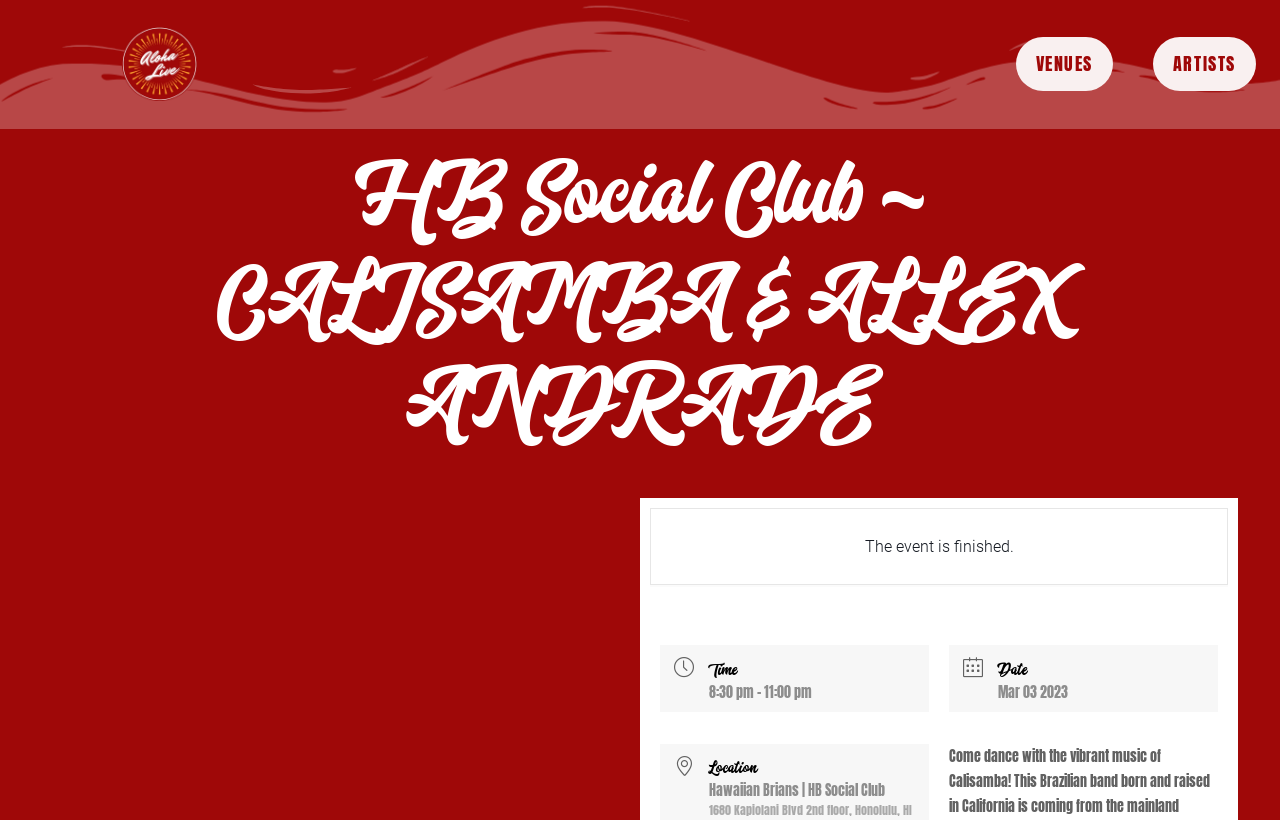Give a detailed overview of the webpage's appearance and contents.

The webpage appears to be an event page for a concert featuring Calisamba and Allex Andrade at the HB Social Club. At the top left, there is a link to an unknown page. On the top right, there are two links, "VENUES" and "ARTISTS", which are likely navigation links to other pages on the website.

The main content of the page is divided into sections, with headings and descriptions. The first heading, "HB Social Club ~ CALISAMBA & ALLEX ANDRADE", is prominently displayed near the top of the page. Below this, there is a heading that indicates "The event is finished", suggesting that the concert has already taken place.

Further down, there are three sections with headings "Time", "Date", and "Location". The "Time" section displays the concert time as "8:30 pm - 11:00 pm". The "Date" section shows the concert date as "Mar 03 2023". The "Location" section indicates that the concert was held at "Hawaiian Brians | HB Social Club".